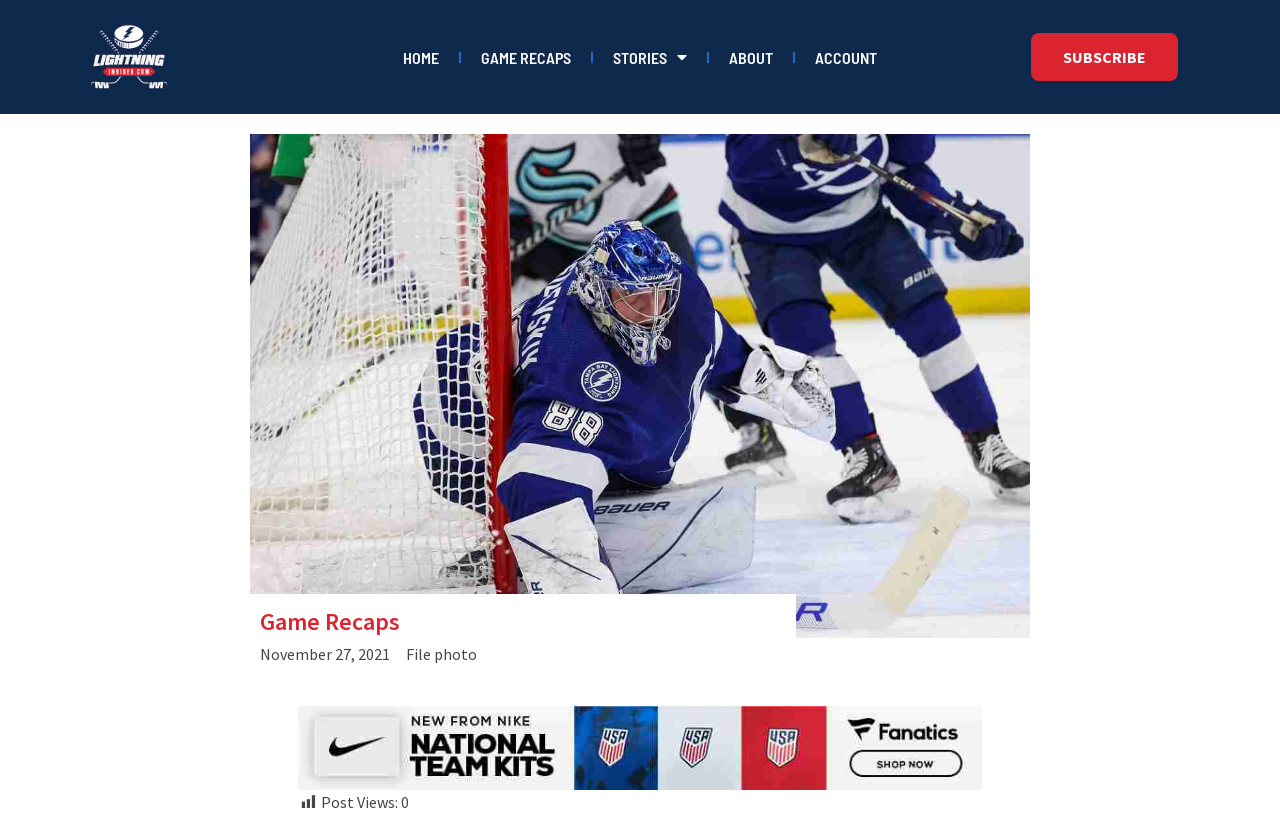Use a single word or phrase to respond to the question:
What is the date of the article?

November 27, 2021